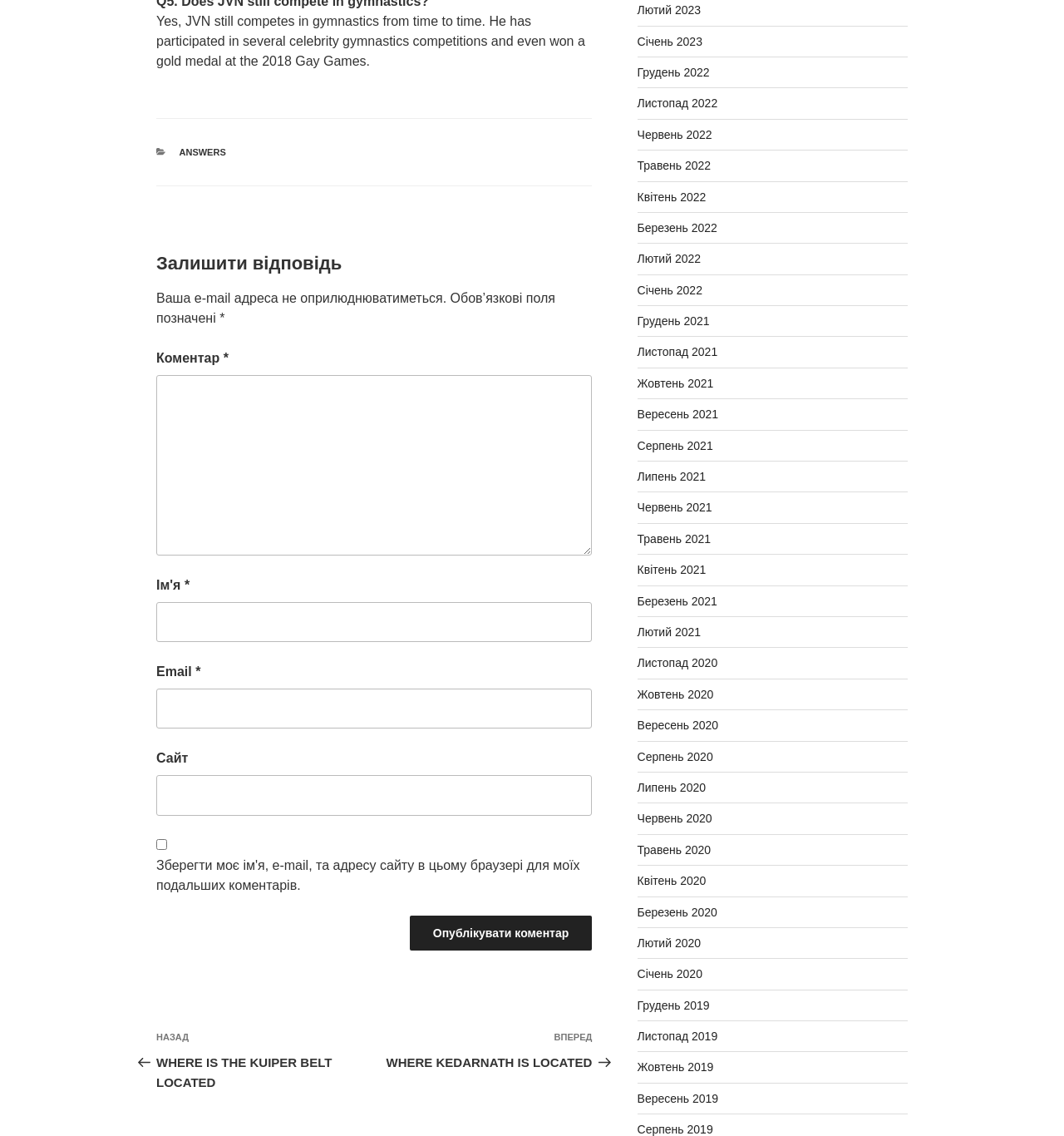What is the purpose of the 'Опублікувати коментар' button? Based on the screenshot, please respond with a single word or phrase.

To publish a comment